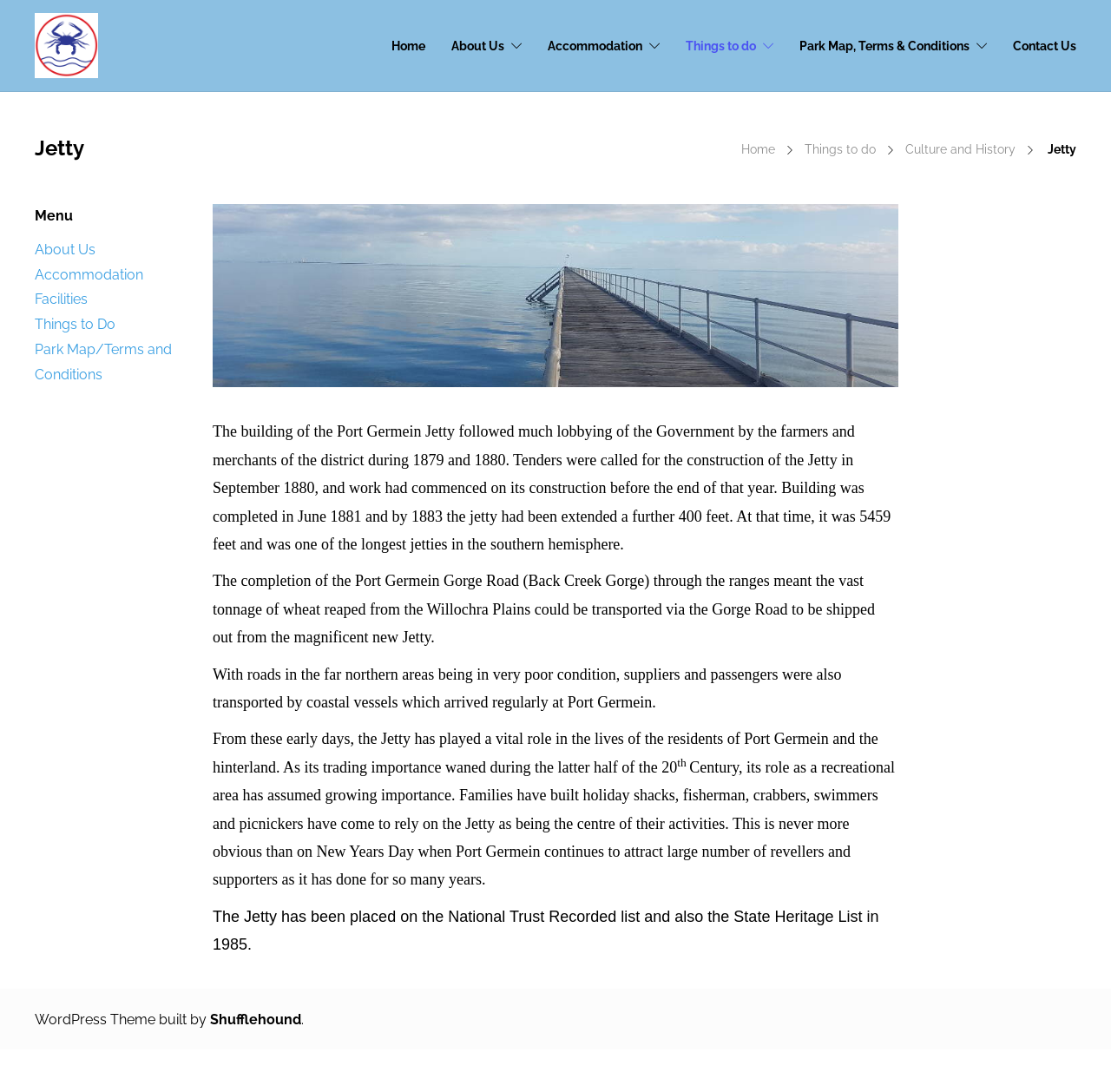Determine the bounding box coordinates of the section to be clicked to follow the instruction: "Click on the 'Shufflehound' link". The coordinates should be given as four float numbers between 0 and 1, formatted as [left, top, right, bottom].

[0.189, 0.926, 0.273, 0.941]